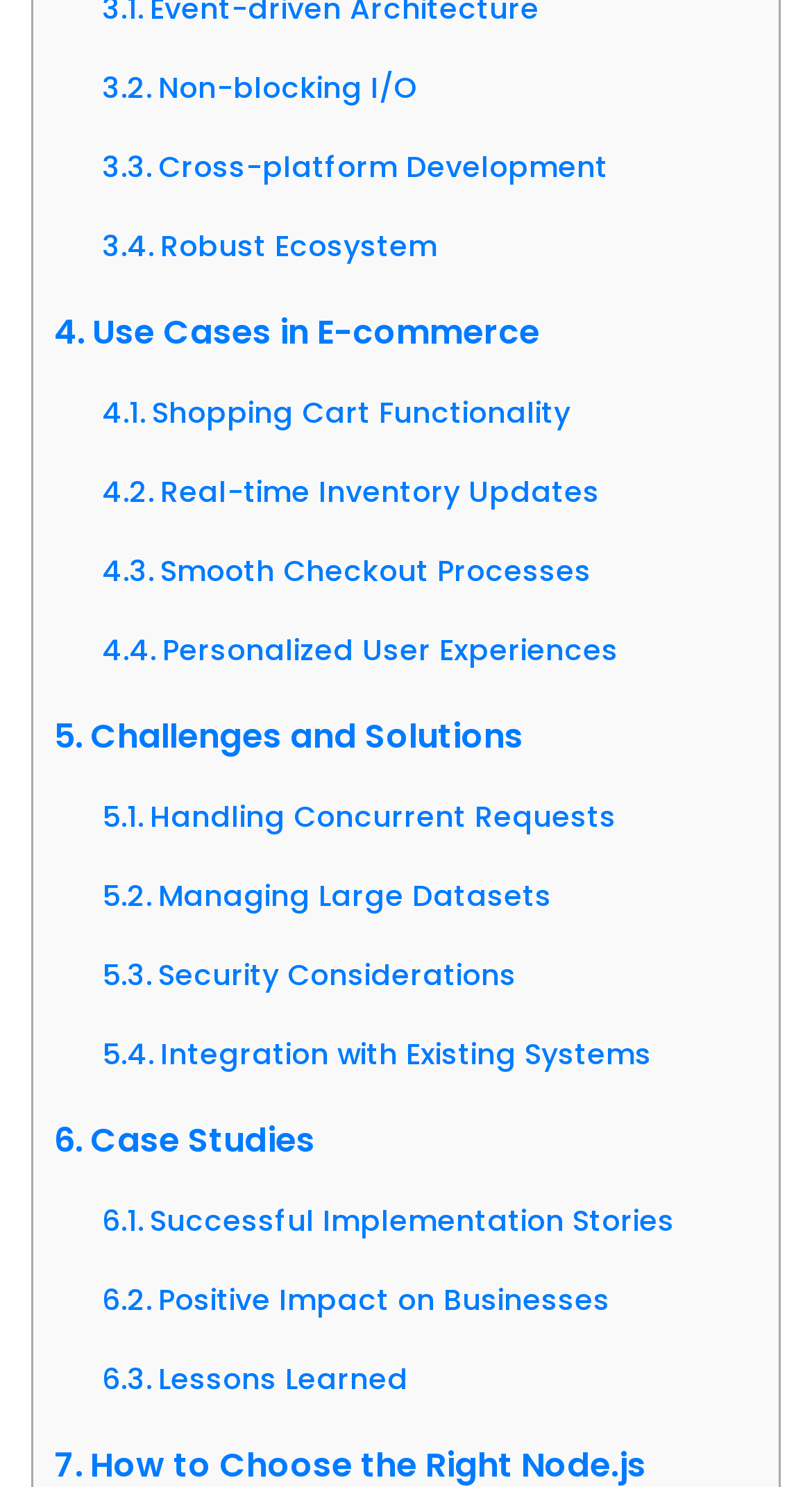Answer with a single word or phrase: 
What is the last challenge mentioned?

Integration with Existing Systems